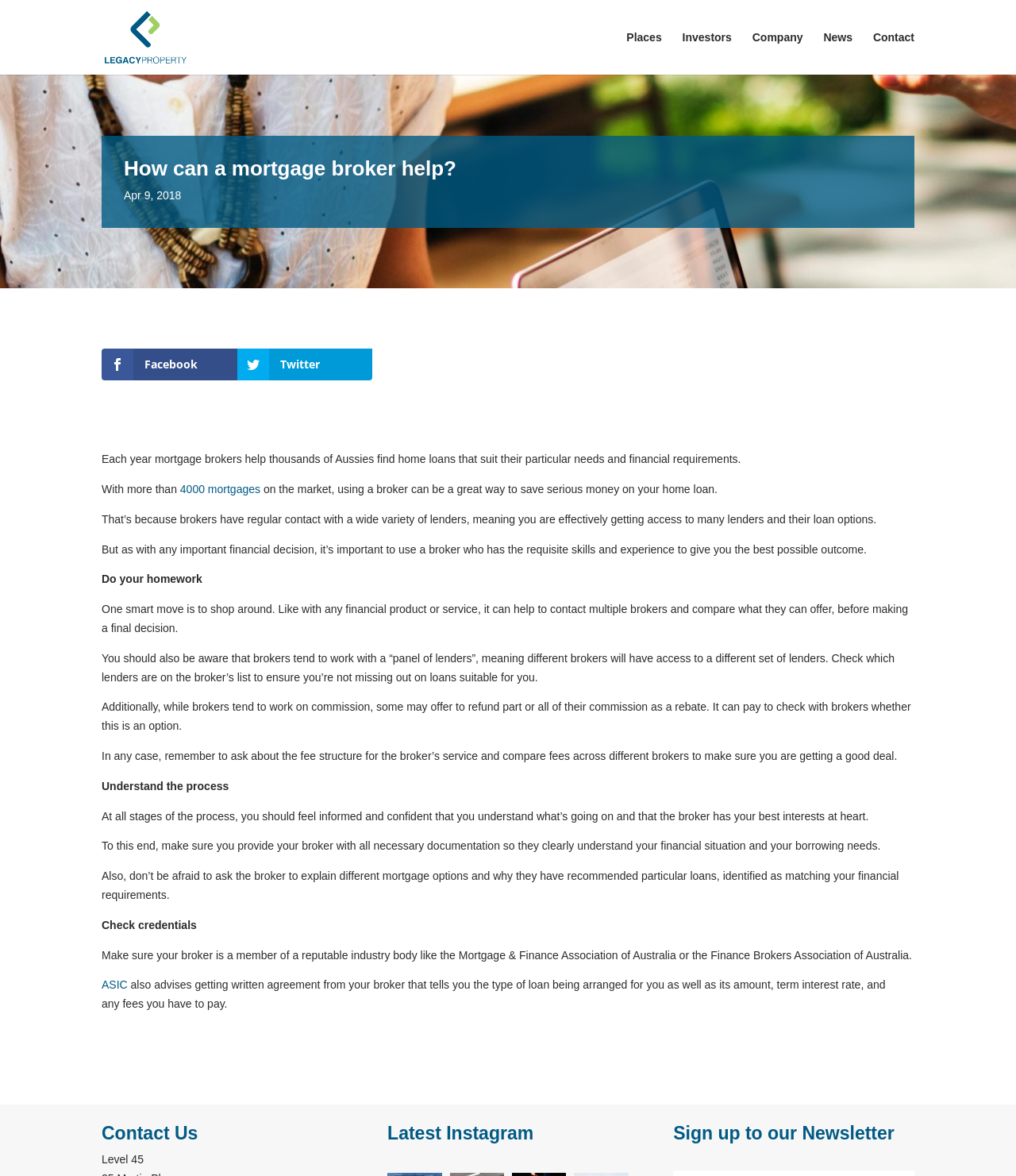Provide the bounding box coordinates in the format (top-left x, top-left y, bottom-right x, bottom-right y). All values are floating point numbers between 0 and 1. Determine the bounding box coordinate of the UI element described as: 4000 mortgages

[0.177, 0.411, 0.256, 0.421]